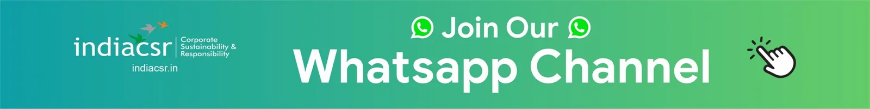Provide a thorough description of the image presented.

The image features a vibrant promotional banner inviting viewers to join the WhatsApp channel of indiacsr, which focuses on Corporate Sustainability and Responsibility. The background showcases a smooth gradient transitioning from green to blue, creating an engaging and friendly atmosphere. Prominent text reads "Join Our WhatsApp Channel," encouraging audience interaction. Accompanying the text is an eye-catching graphic featuring the indiacsr logo, symbolizing the organization's commitment to sustainability. A hand icon is included, indicating an action to connect or sign up, enhancing the visual appeal and clarity of the call-to-action. This image serves as an effective means of communication aimed at building a community interested in corporate social responsibility topics and initiatives.